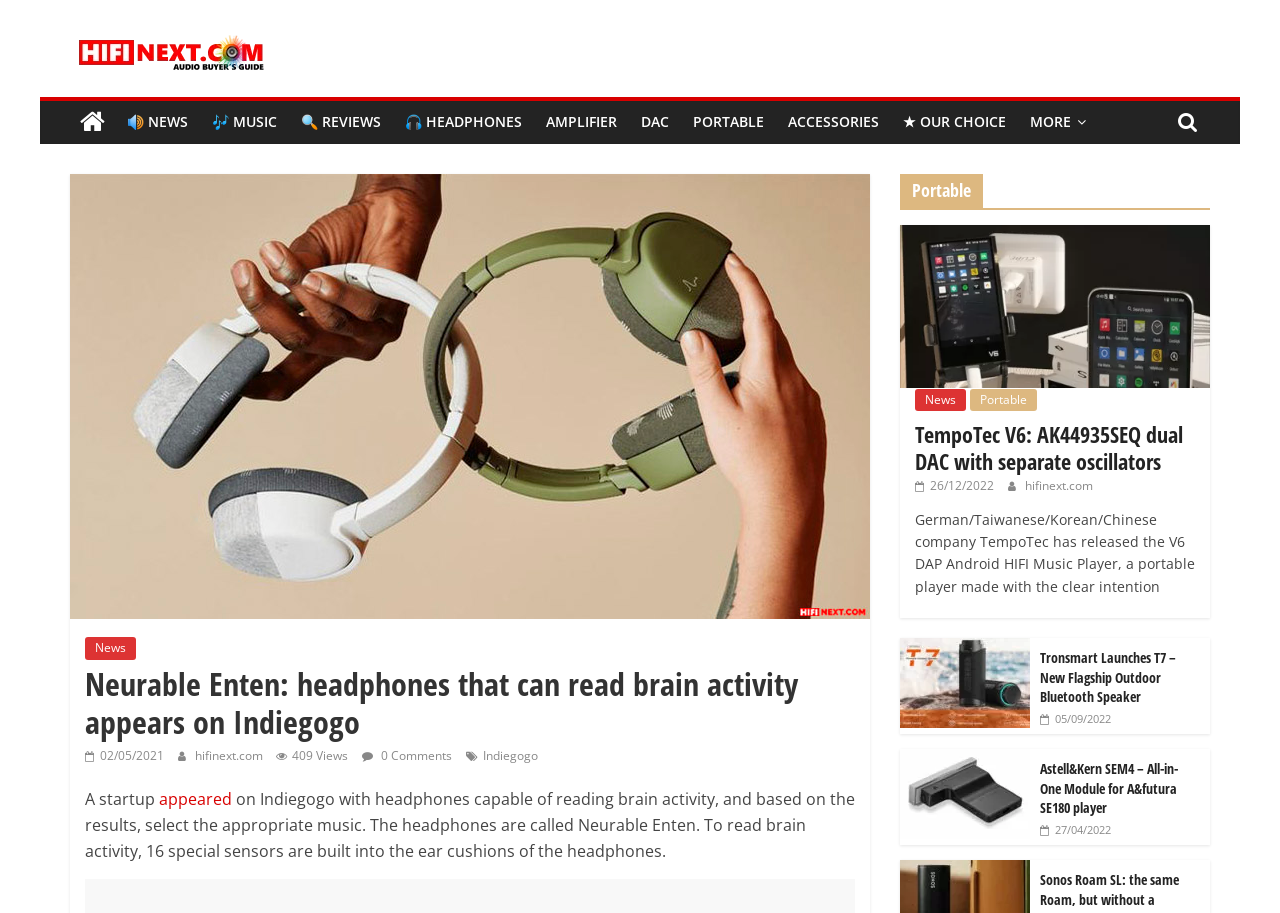How many special sensors are built into the ear cushions of the Neurable Enten headphones?
Answer the question based on the image using a single word or a brief phrase.

16